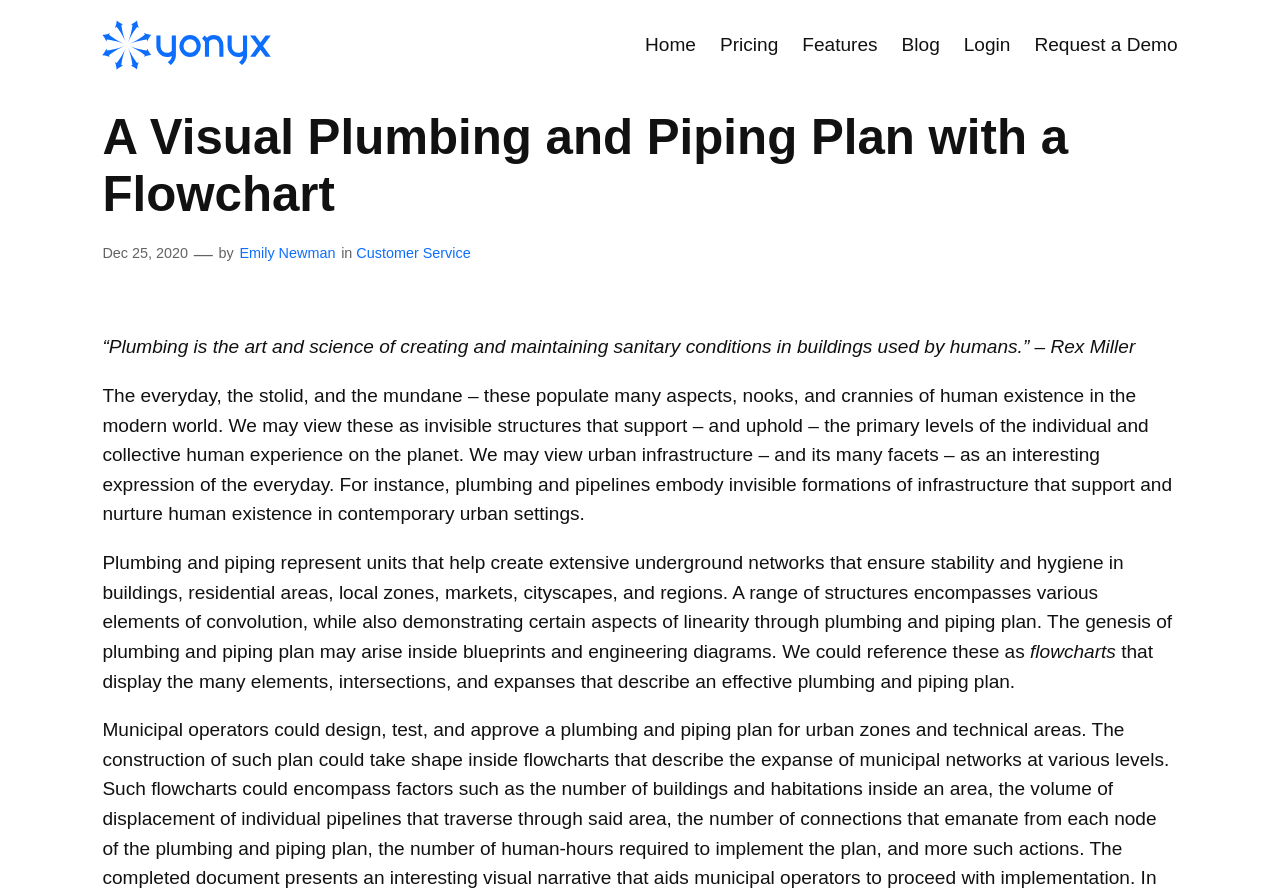Use a single word or phrase to answer the question:
Who wrote the article?

Emily Newman